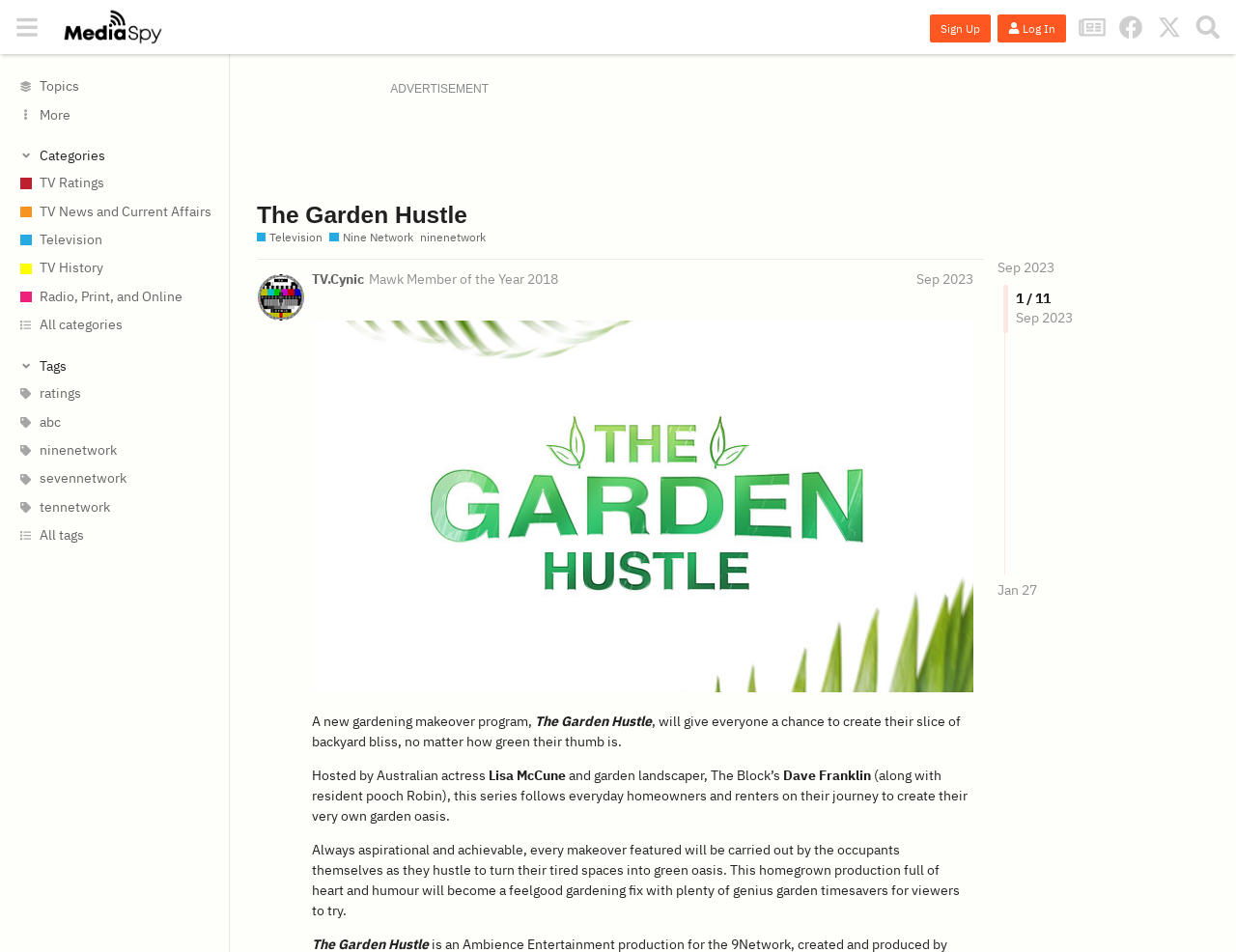Provide a comprehensive description of the webpage.

The webpage is about a new gardening makeover program called "The Garden Hustle" on the Nine Network. At the top, there is a header section with a button to expand the sidebar, a link to "Media Spy" with an accompanying image, and buttons to sign up and log in. On the right side, there are links to "Ratings News", "Follow us on Facebook", and "Follow us on Twitter". 

Below the header, there are several sections. On the left side, there is a sidebar with links to various categories, including "TV Ratings", "TV News and Current Affairs", and "Television". Each category has an accompanying image. There are also links to specific tags, such as "ratings", "abc", and "ninenetwork", each with an image.

In the main content area, there is a heading "The Garden Hustle" followed by a link to the program's page. Below that, there is a description of the program, which is a gardening makeover show hosted by Australian actress Lisa McCune and garden landscaper Dave Franklin. The show follows everyday homeowners and renters as they create their own garden oases. The description is accompanied by an image of the show's logo.

To the right of the description, there is a section with links to related tags, including "ninenetwork" and "Sep 2023". Below that, there is a list of articles, including one with a heading "TV.Cynic Mawk Member of the Year 2018 Sep 2023". The article has a link to the TV.Cynic page and a date stamp of September 6, 2023. There is also an image of the show's logo.

At the bottom of the page, there is an advertisement section with an iframe containing an advertisement.